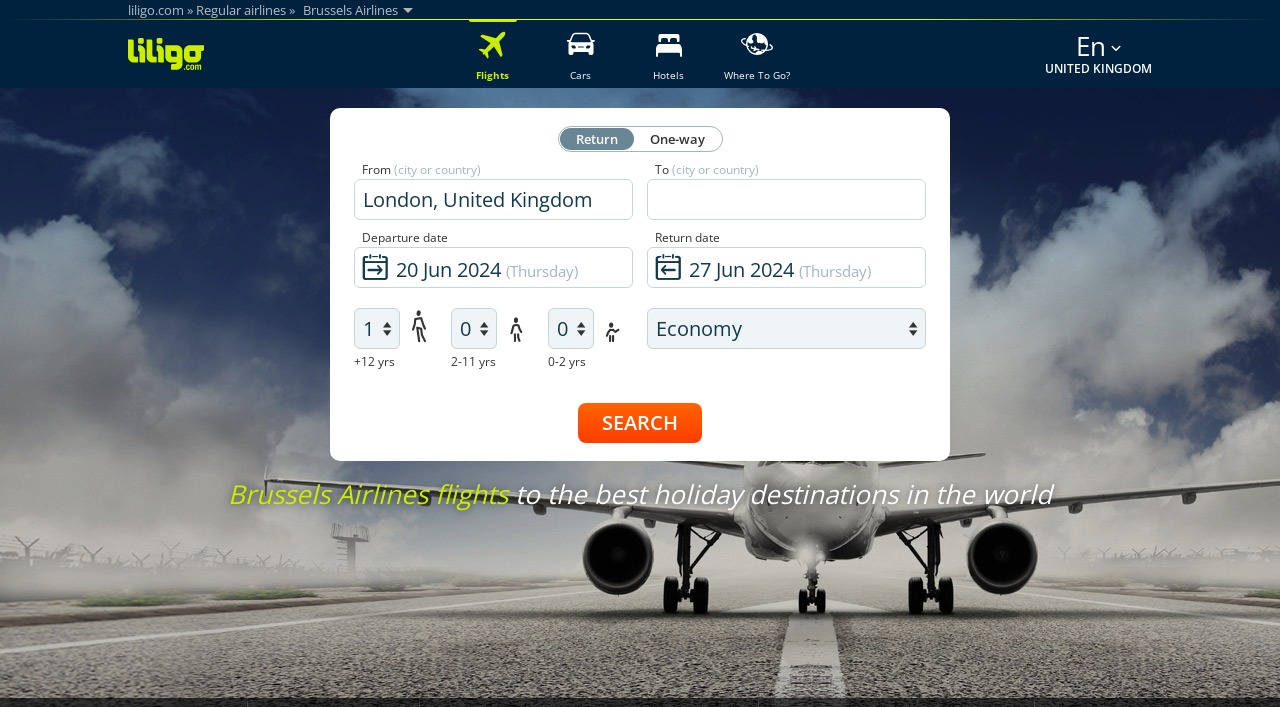Please find and report the bounding box coordinates of the element to click in order to perform the following action: "Click on Flights". The coordinates should be expressed as four float numbers between 0 and 1, in the format [left, top, right, bottom].

[0.366, 0.028, 0.404, 0.124]